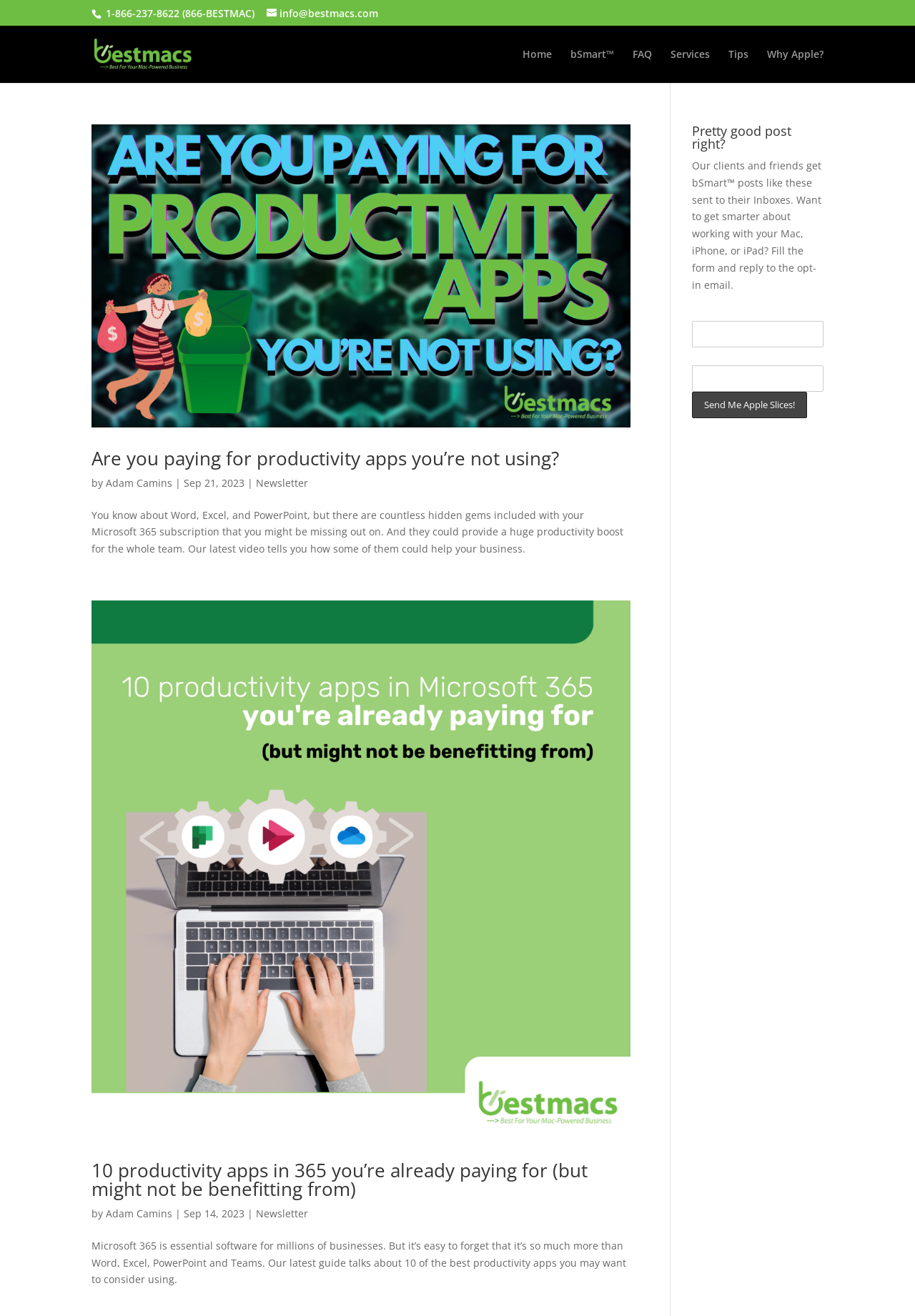How many articles are displayed on this page?
Using the details from the image, give an elaborate explanation to answer the question.

I found the number of articles by looking at the webpage structure, where there are two article sections with headings and text. These sections are likely individual articles, so I counted them to get the answer.